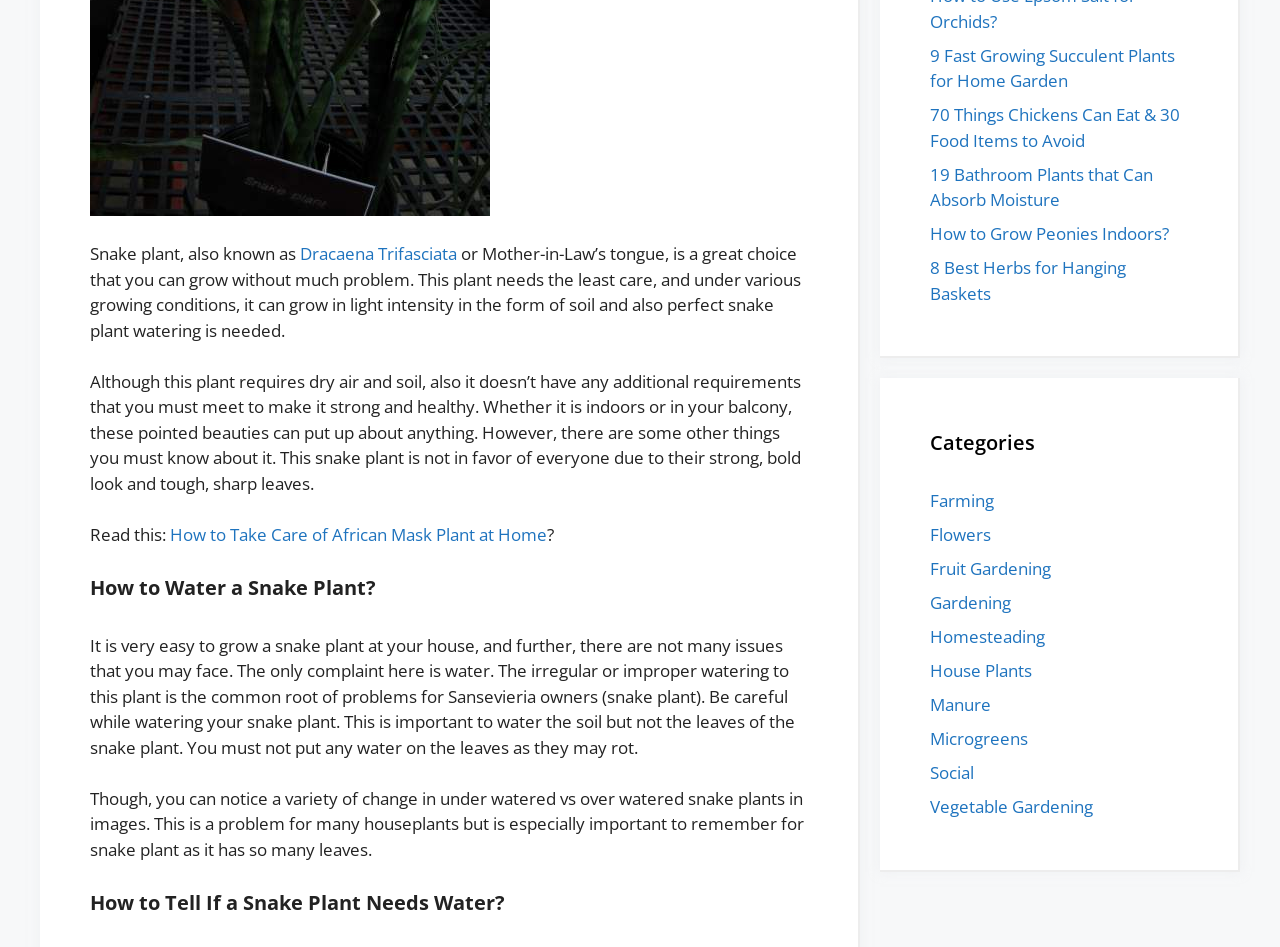Please determine the bounding box coordinates for the UI element described as: "Fruit Gardening".

[0.727, 0.588, 0.821, 0.612]